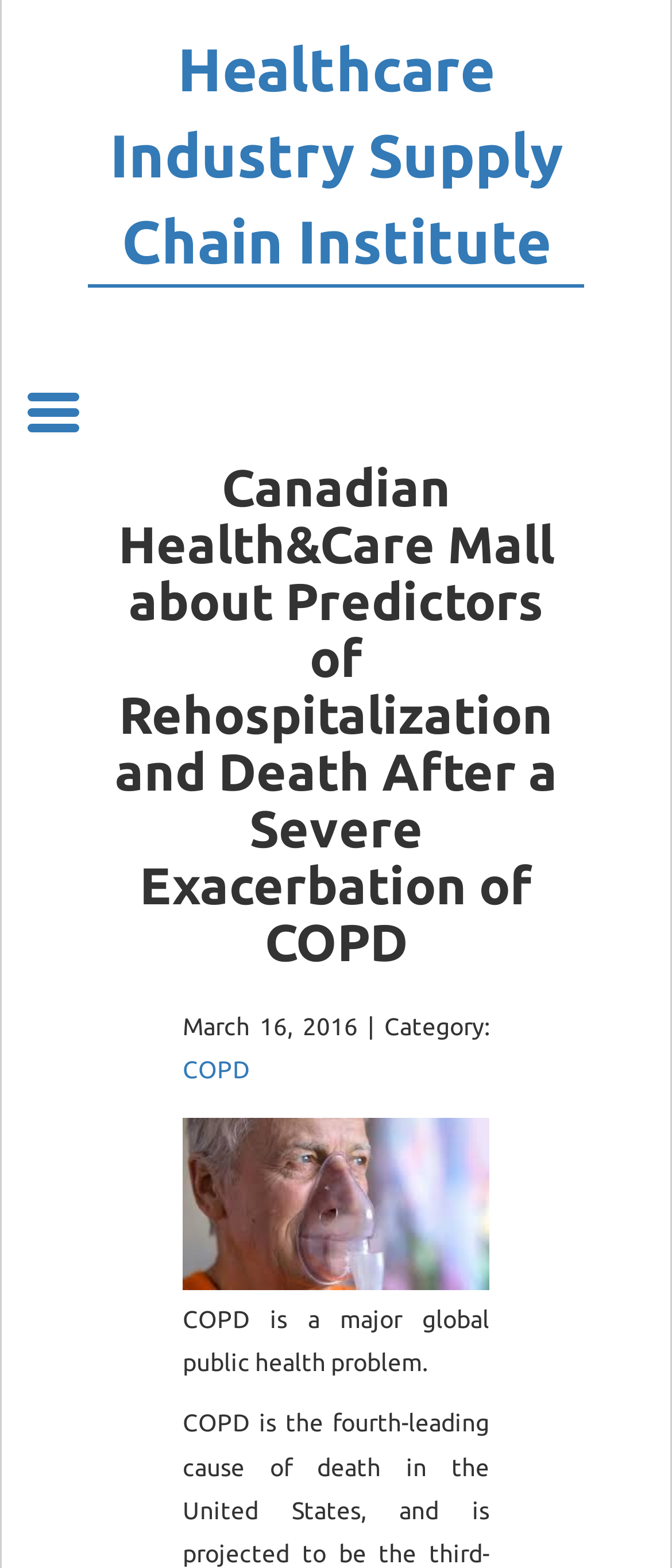What is the category of the current post?
Please answer using one word or phrase, based on the screenshot.

COPD